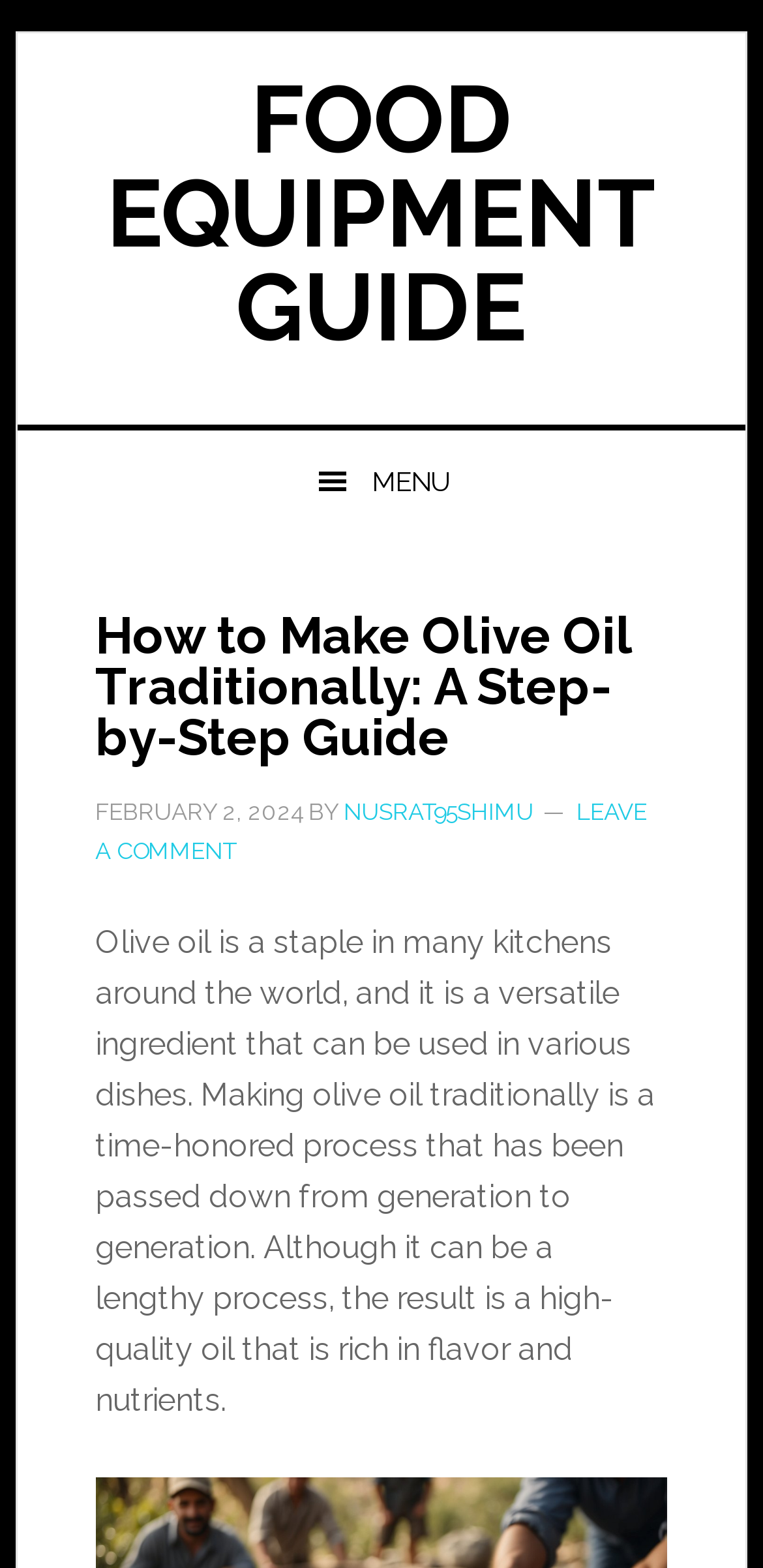From the element description Leave a Comment, predict the bounding box coordinates of the UI element. The coordinates must be specified in the format (top-left x, top-left y, bottom-right x, bottom-right y) and should be within the 0 to 1 range.

[0.125, 0.509, 0.848, 0.551]